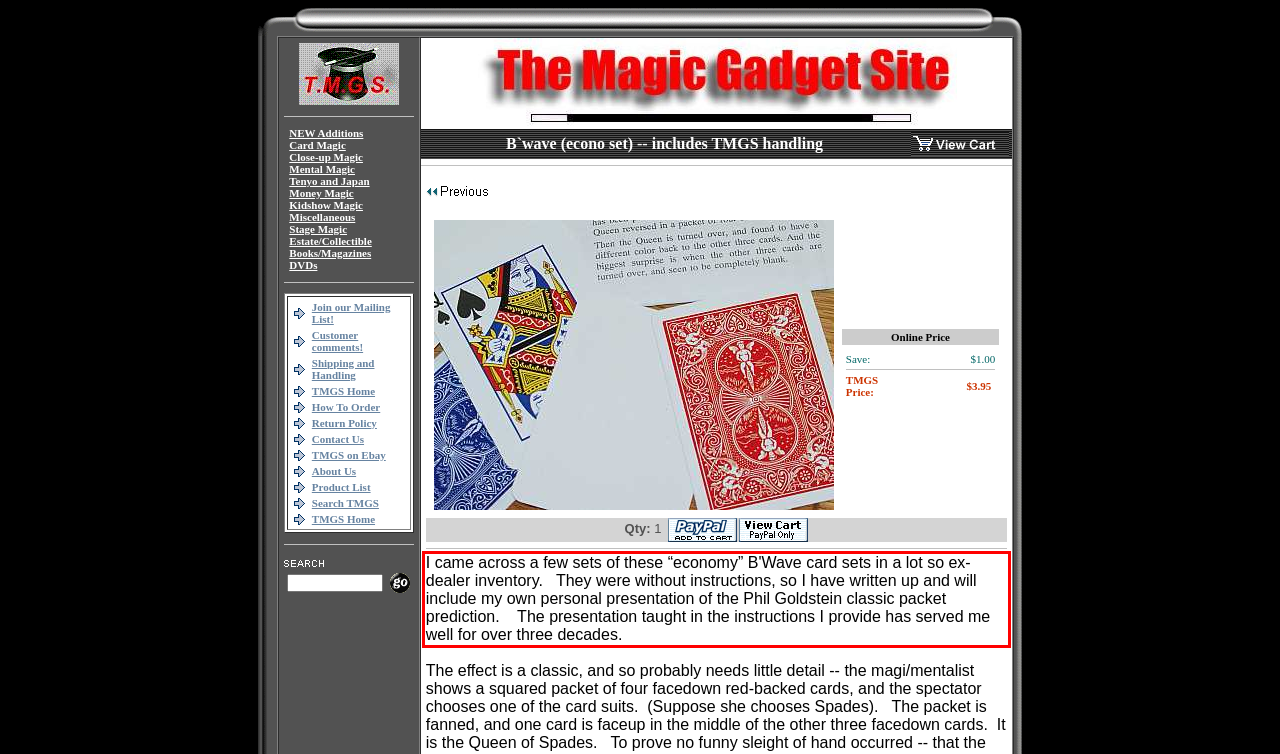The screenshot you have been given contains a UI element surrounded by a red rectangle. Use OCR to read and extract the text inside this red rectangle.

I came across a few sets of these “economy” B'Wave card sets in a lot so ex-dealer inventory. They were without instructions, so I have written up and will include my own personal presentation of the Phil Goldstein classic packet prediction. The presentation taught in the instructions I provide has served me well for over three decades.